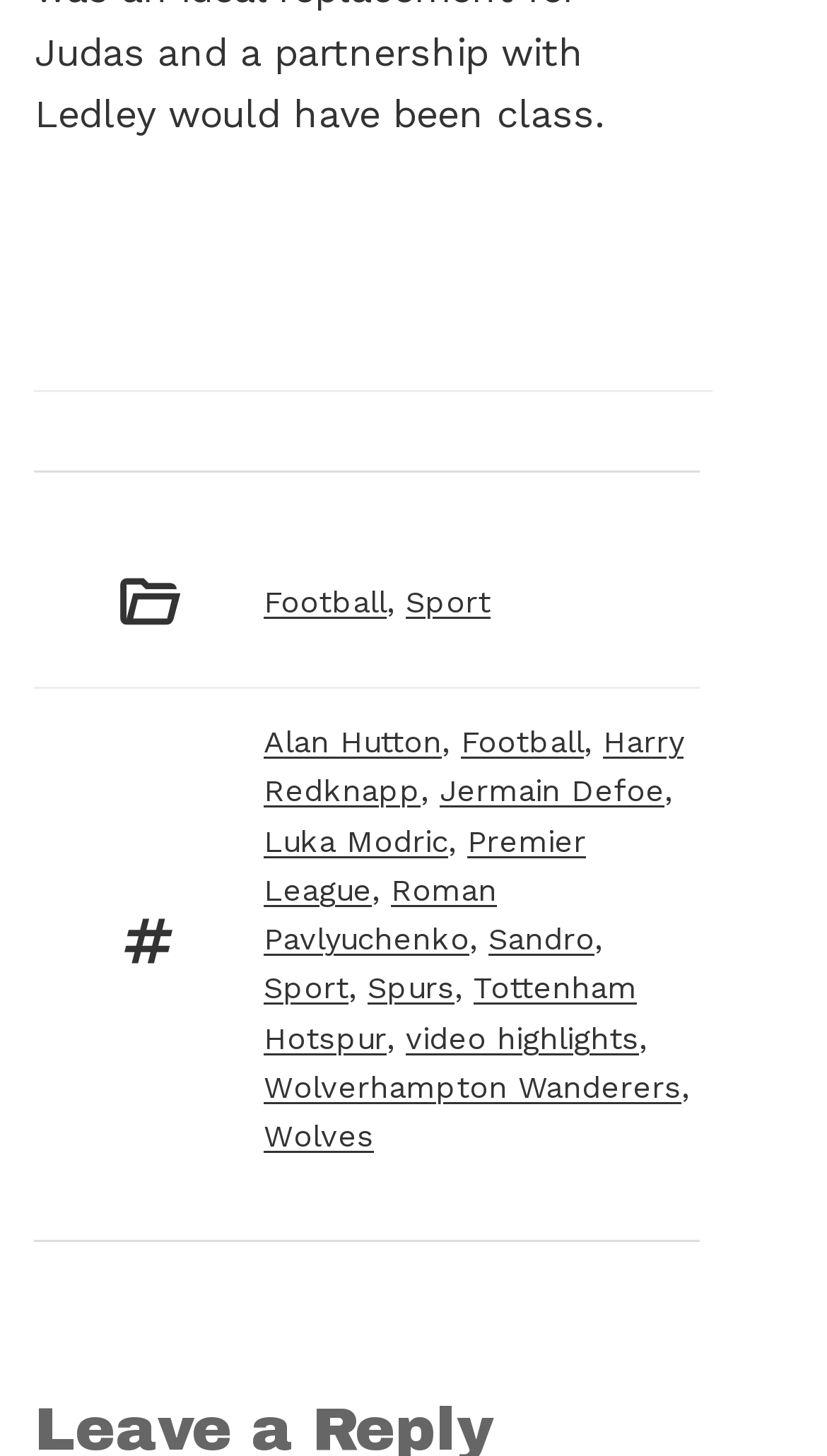Determine the bounding box coordinates for the area that should be clicked to carry out the following instruction: "Watch the 'video highlights'".

[0.491, 0.7, 0.773, 0.726]